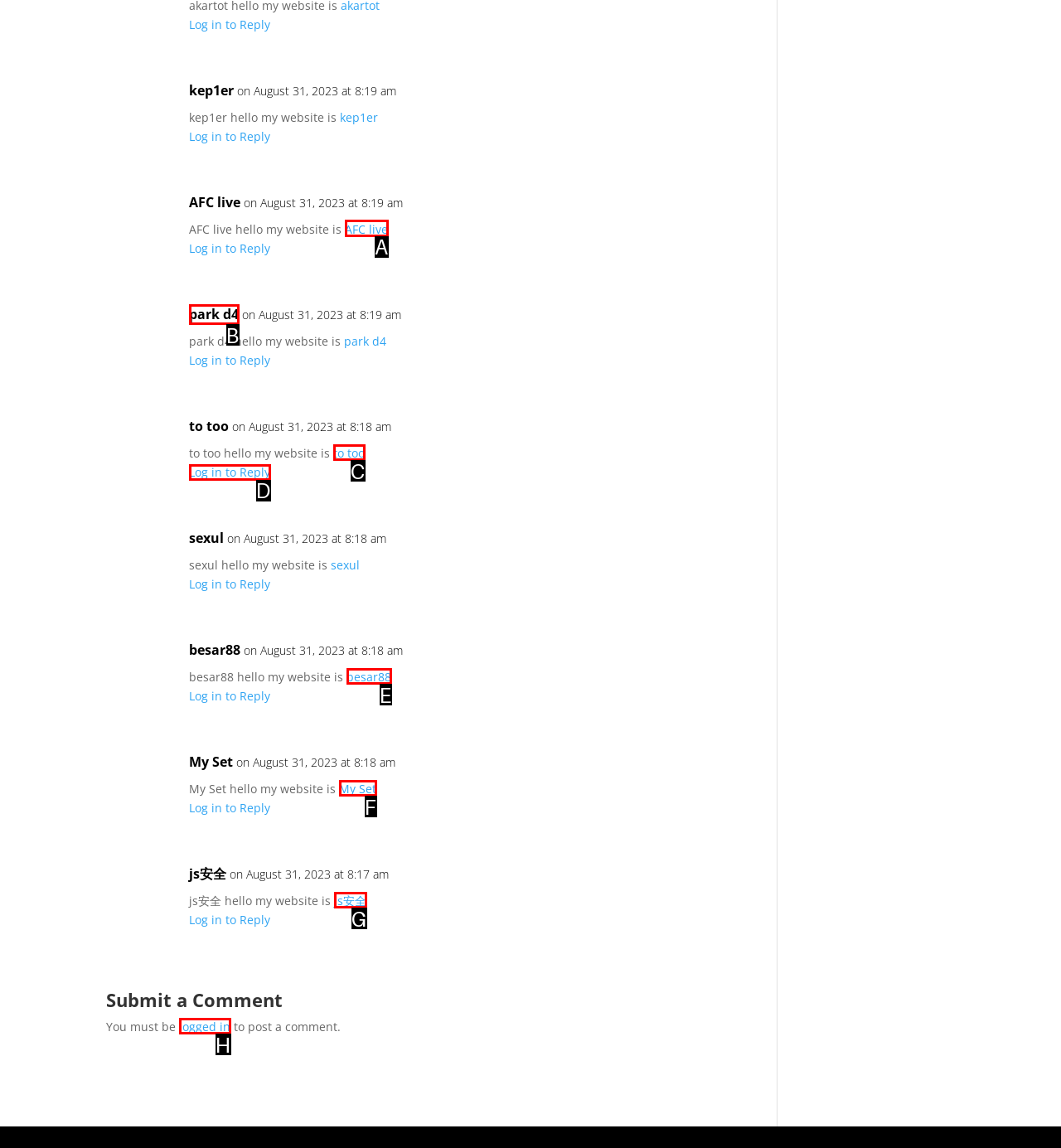Choose the correct UI element to click for this task: Visit AFC live's website Answer using the letter from the given choices.

A